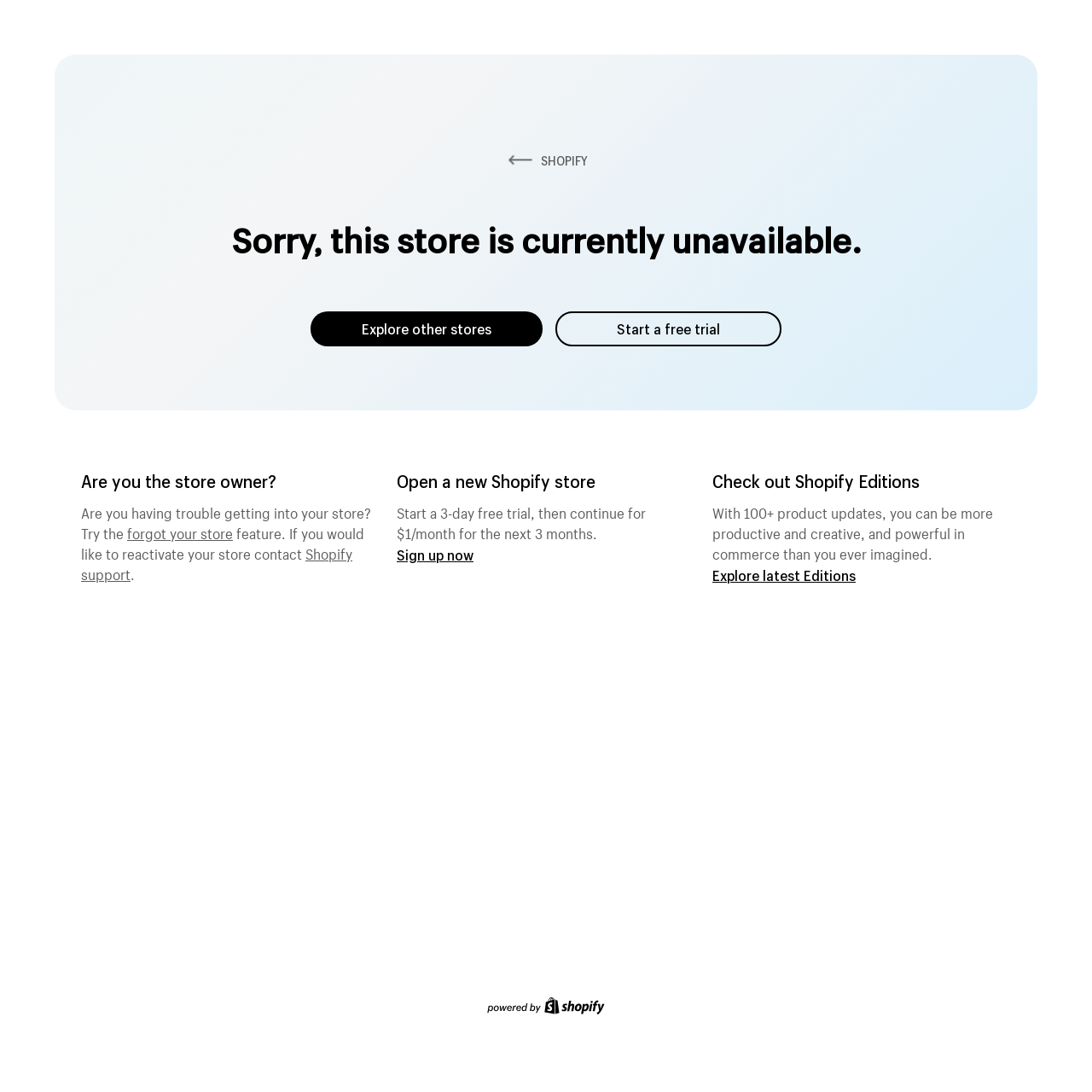How can the store owner regain access?
Please give a detailed and thorough answer to the question, covering all relevant points.

I found the answer by reading the static text element which says 'Are you having trouble getting into your store? Try the' and then a link element 'forgot your store' which suggests that the store owner can try the forgot password feature to regain access.